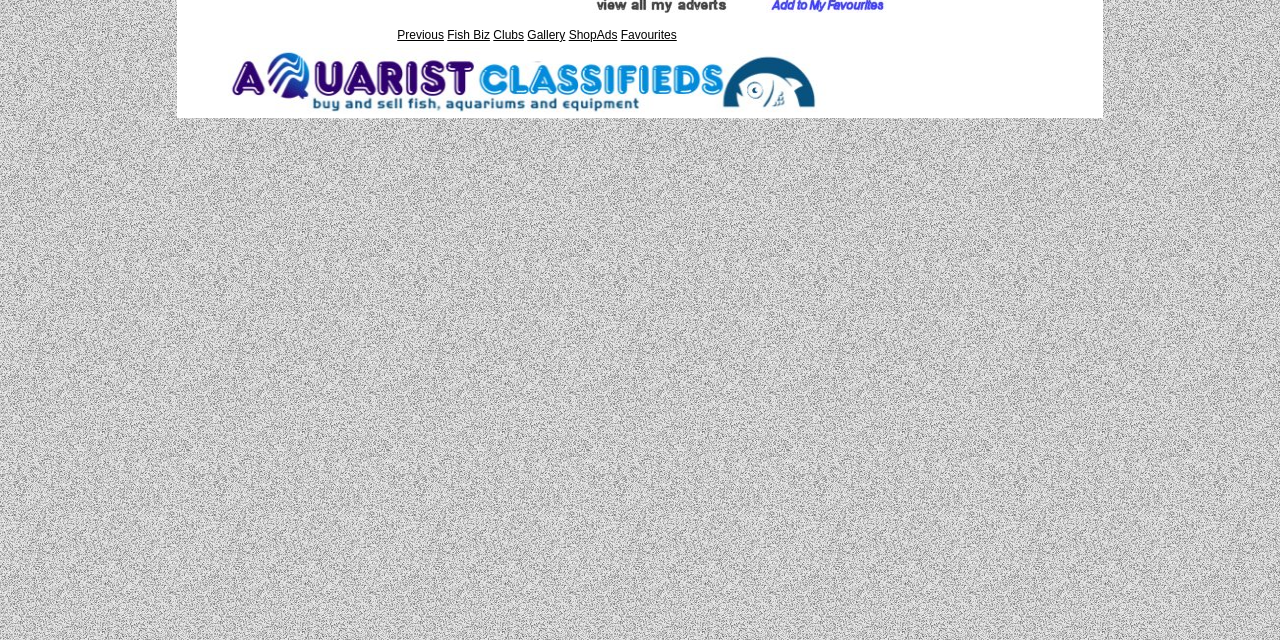Find the bounding box of the element with the following description: "SEAN K.H. LIAO". The coordinates must be four float numbers between 0 and 1, formatted as [left, top, right, bottom].

None